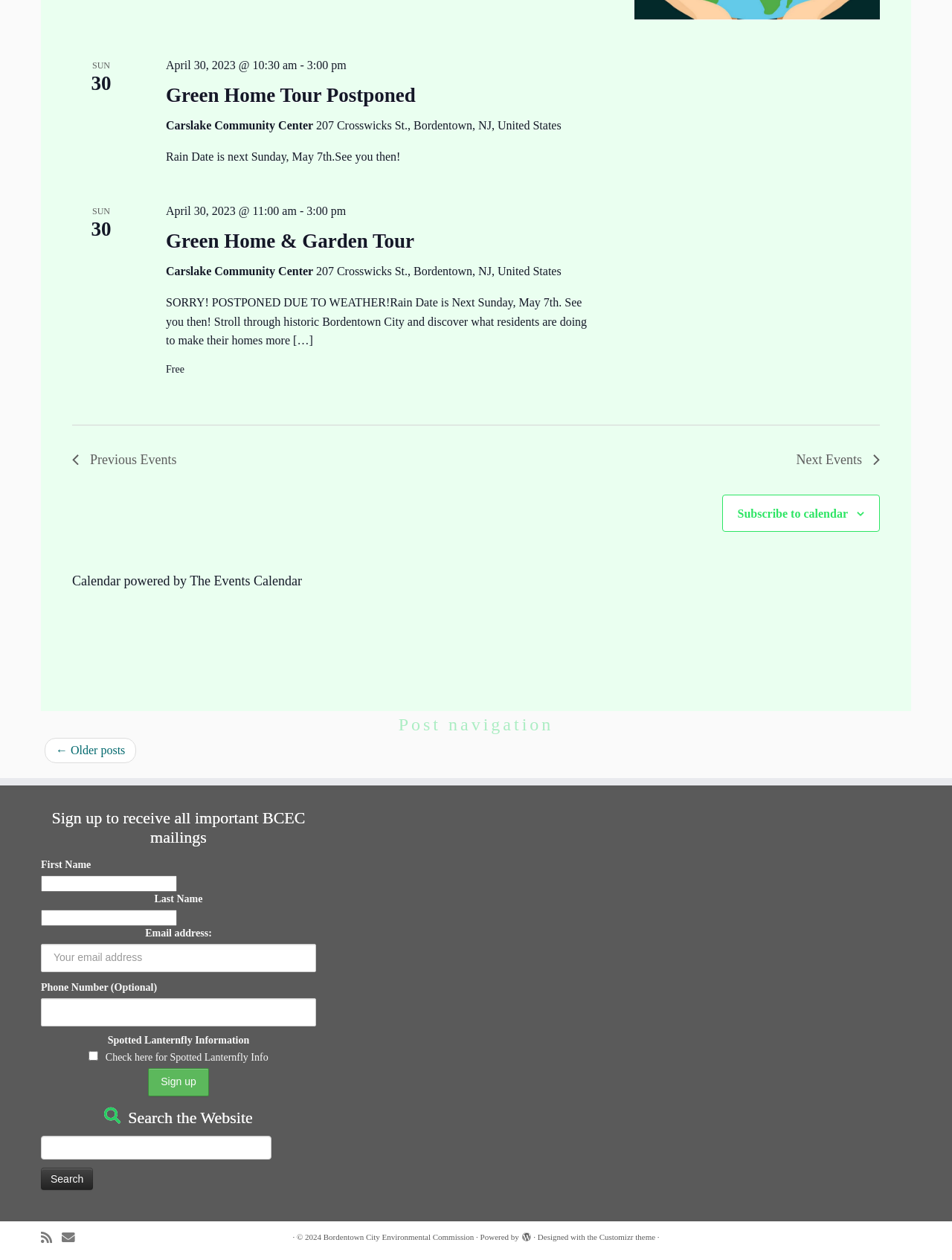Determine the bounding box coordinates for the UI element matching this description: "← Older posts".

[0.059, 0.59, 0.132, 0.6]